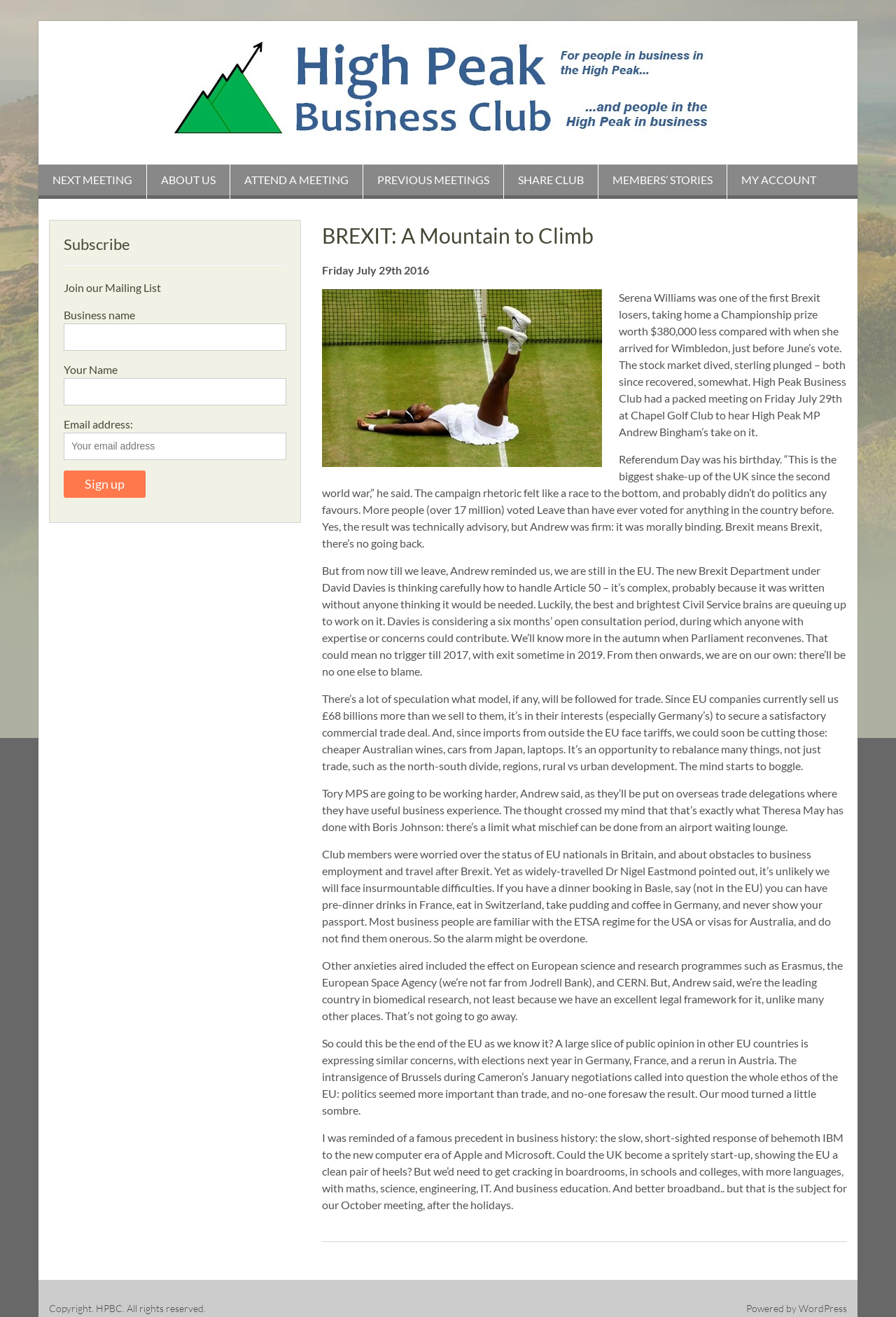Locate the bounding box coordinates of the element to click to perform the following action: 'Click on 'Sign up''. The coordinates should be given as four float values between 0 and 1, in the form of [left, top, right, bottom].

[0.071, 0.357, 0.162, 0.378]